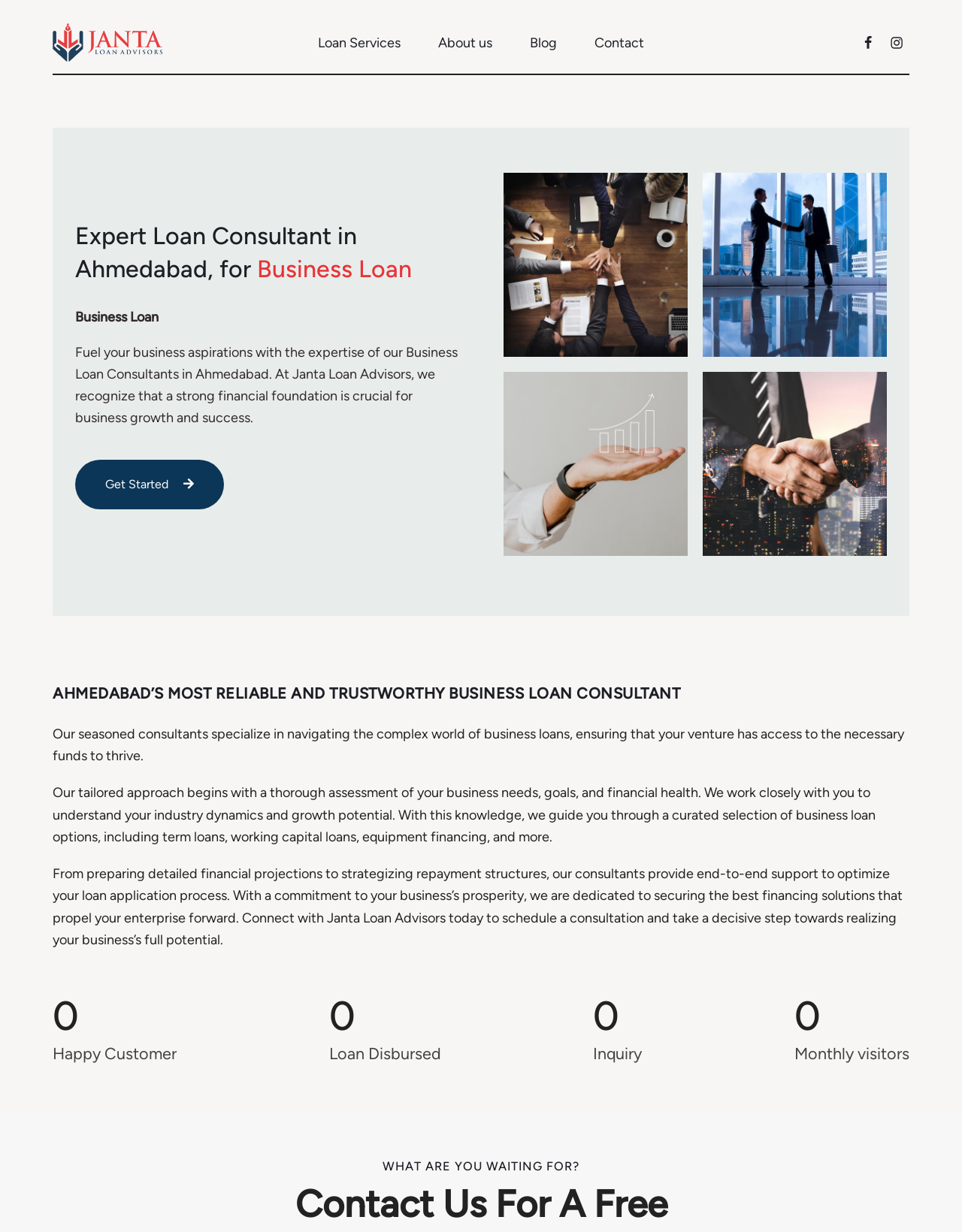Predict the bounding box coordinates of the UI element that matches this description: "About us". The coordinates should be in the format [left, top, right, bottom] with each value between 0 and 1.

[0.455, 0.009, 0.512, 0.06]